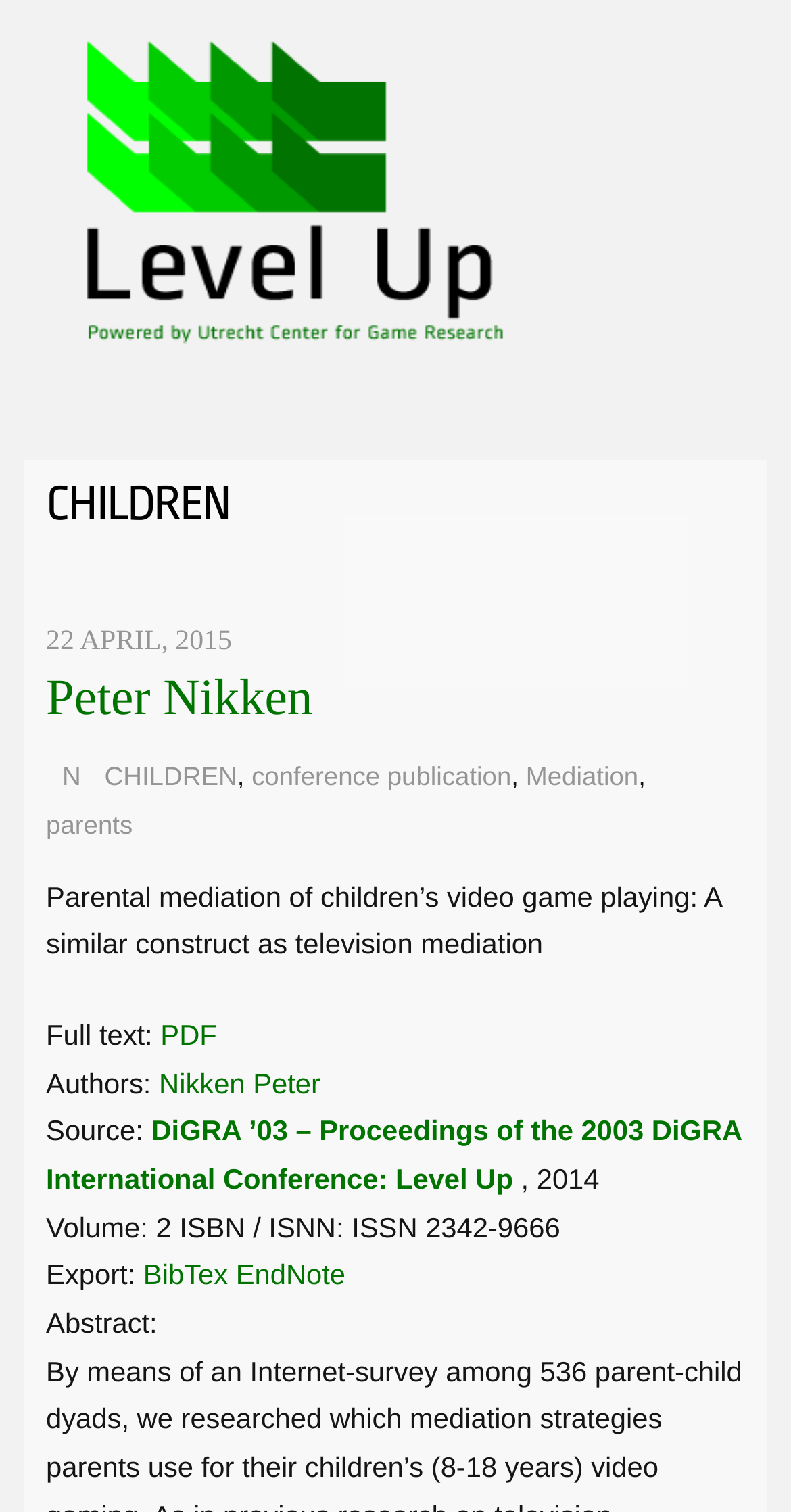Create an elaborate caption that covers all aspects of the webpage.

This webpage appears to be a conference publication page, specifically for a paper titled "Parental mediation of children's video game playing: A similar construct as television mediation" presented at the LevelUp games conference. 

At the top, there is a heading "CHILDREN" and a time stamp "22 APRIL, 2015" below it. Next to the heading, there is a link to the author "Peter Nikken". 

Below the heading, there are several links and text elements arranged horizontally. These include links to "N", "CHILDREN", "conference publication", "Mediation", and "parents". 

Following this, there is a paragraph of text describing the paper, which is quite long and takes up a significant portion of the page. 

Below the paragraph, there are several links and text elements arranged vertically. These include a link to download the full text in PDF format, a list of authors including "Nikken Peter", a source citation for the paper, and a link to export the citation in various formats such as BibTex and EndNote. 

Finally, there is an abstract of the paper at the bottom of the page.